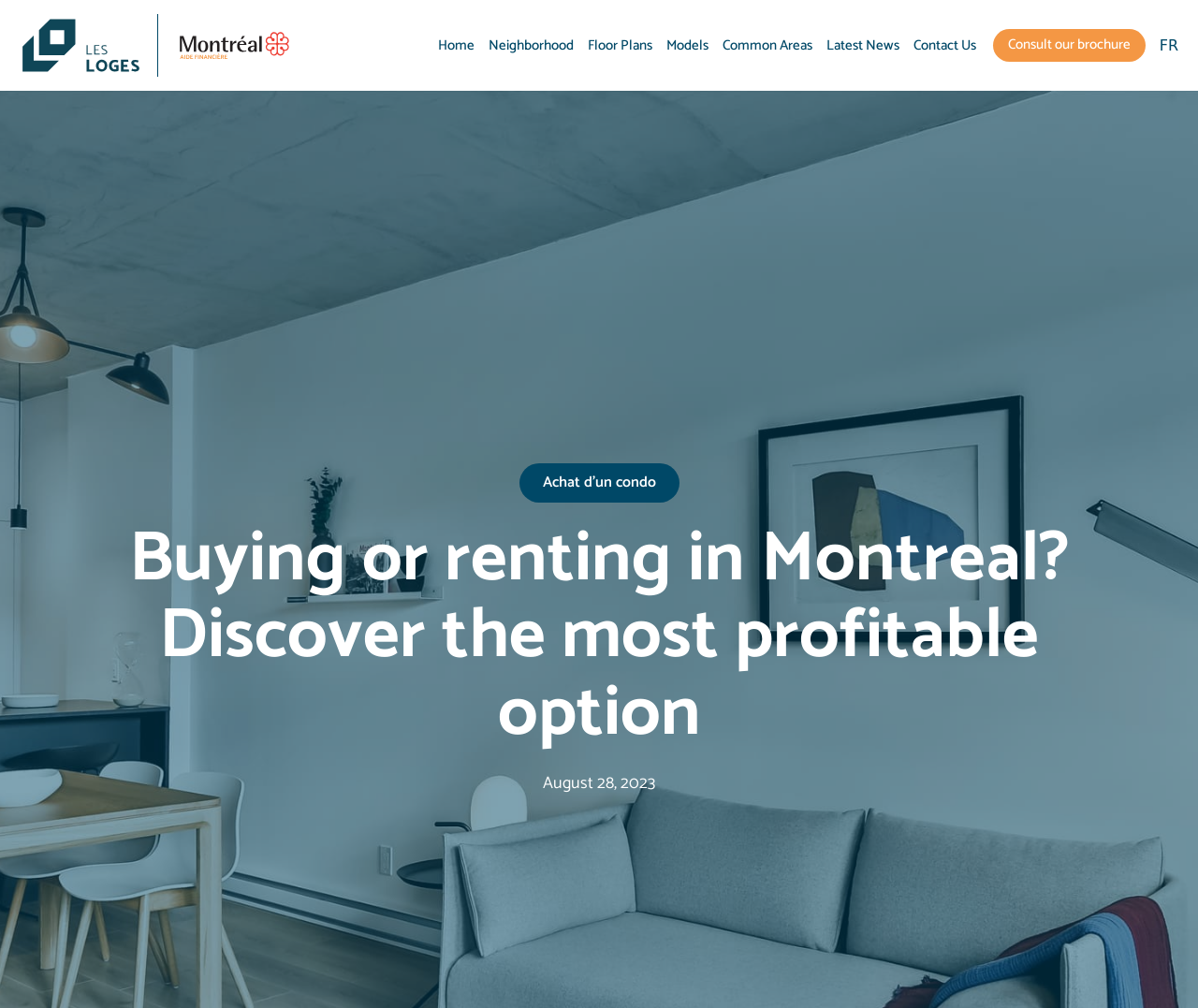Your task is to extract the text of the main heading from the webpage.

Buying or renting in Montreal? Discover the most profitable option